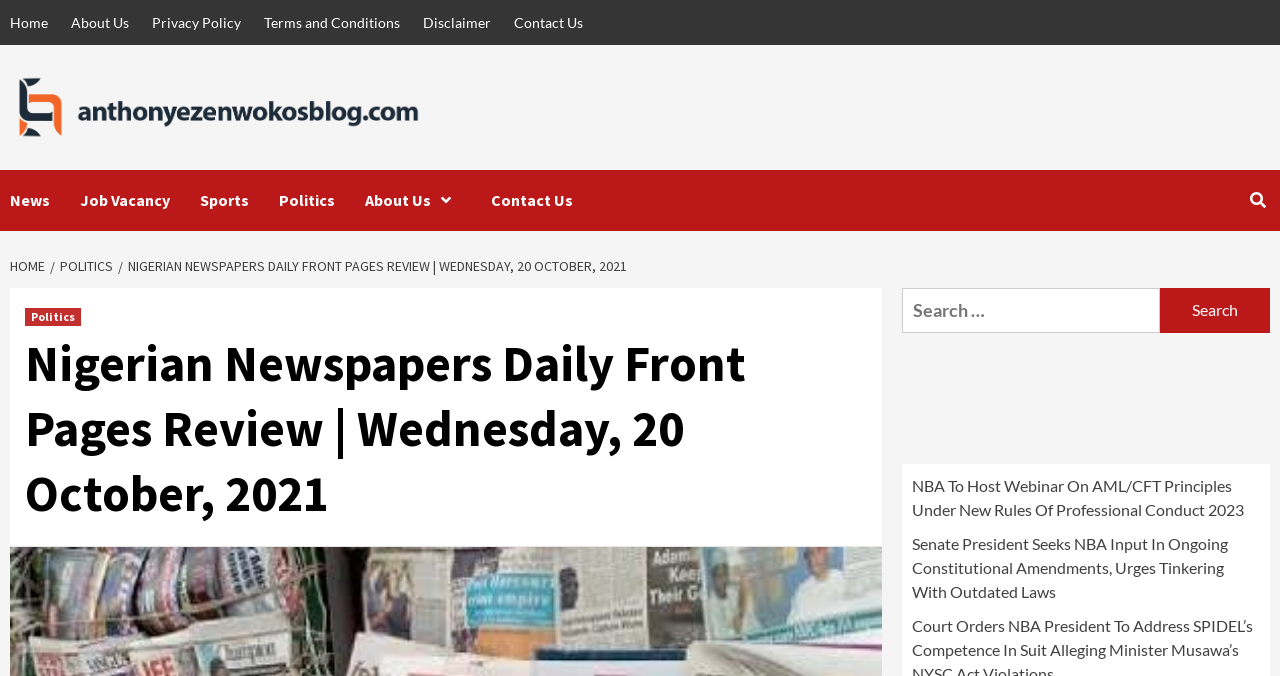Answer the question using only a single word or phrase: 
How many navigation links are there?

7